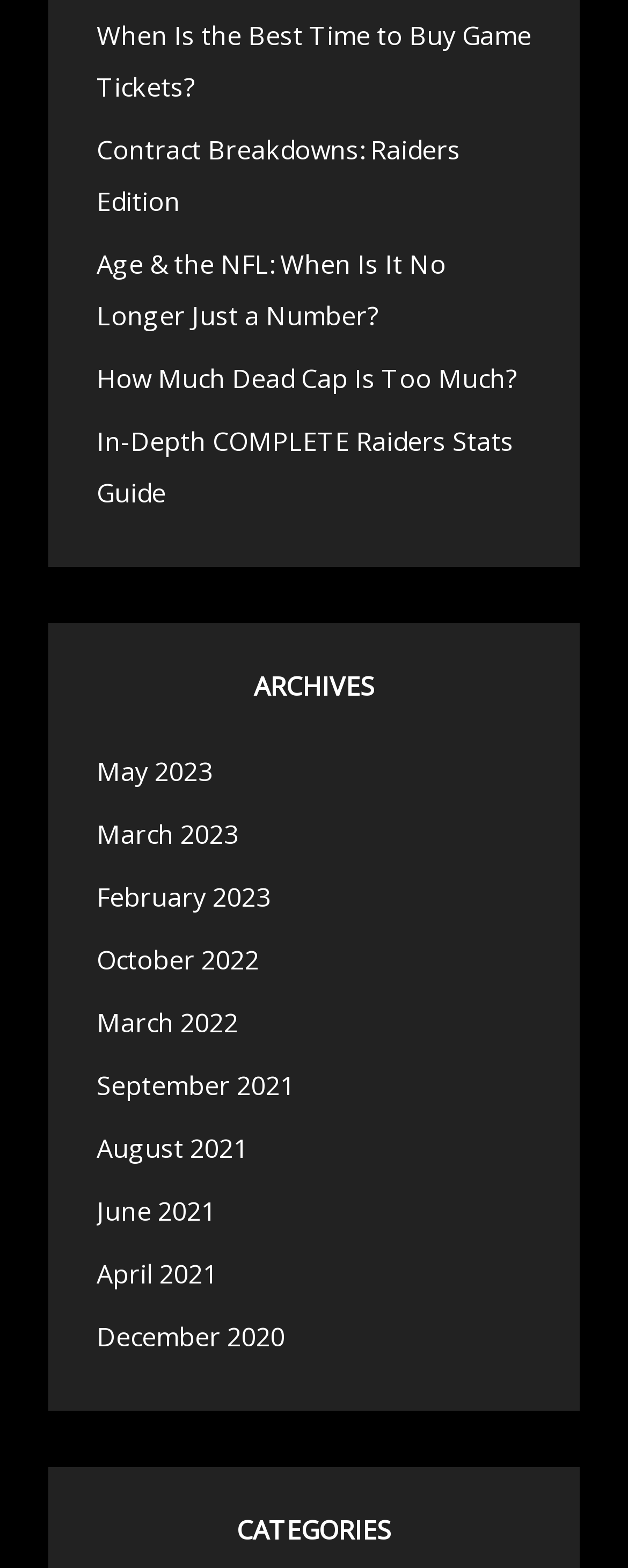Locate the bounding box coordinates of the clickable element to fulfill the following instruction: "Visit BIH on Twitter". Provide the coordinates as four float numbers between 0 and 1 in the format [left, top, right, bottom].

None